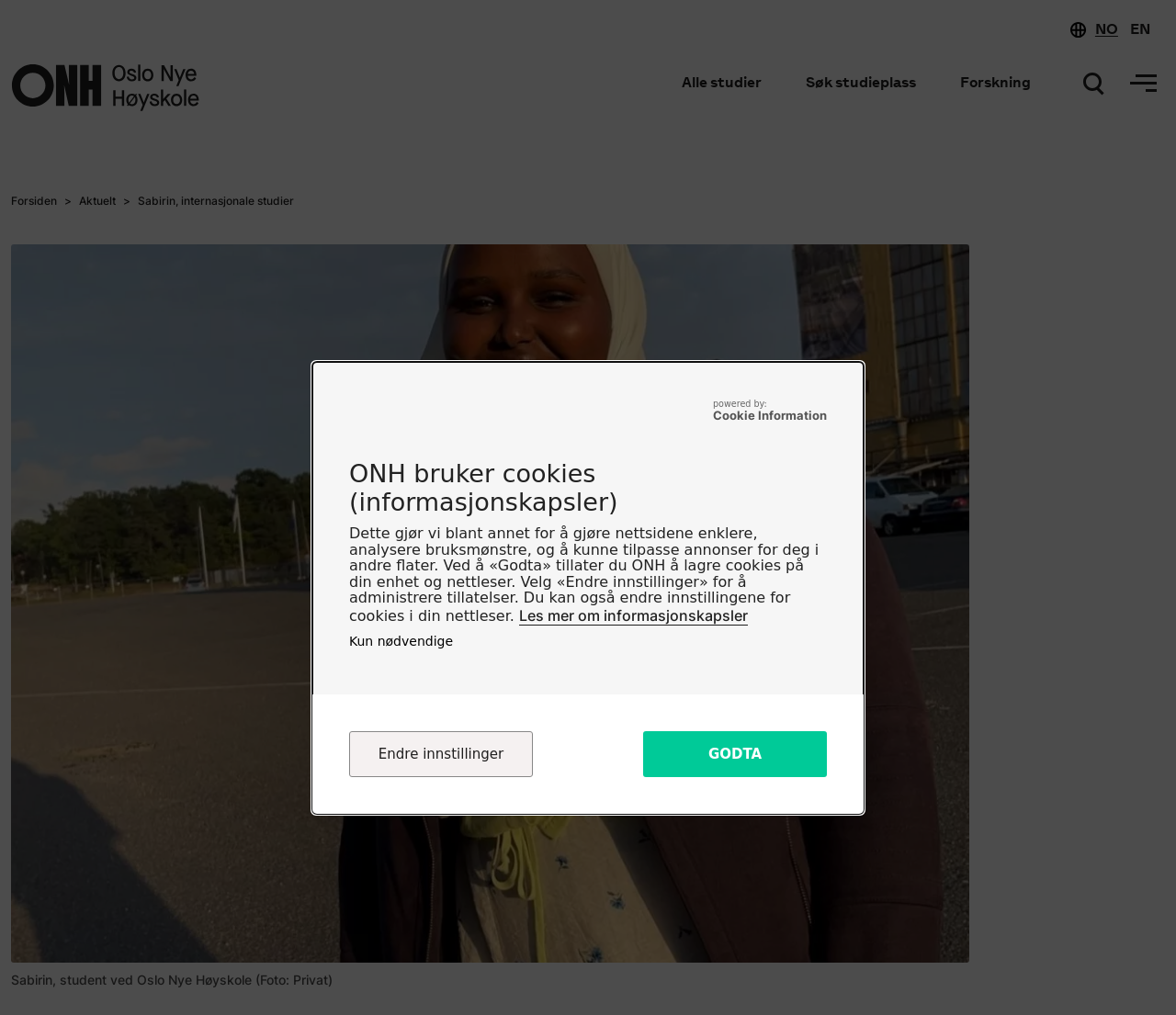Give a detailed account of the webpage.

The webpage is about Sabirin, a student of international studies at Oslo Nye Høyskole, who has an internship at Flyktninghjelpen. At the top of the page, there is a dialog box with a title "Dette gjør vi blant annet for å gjøre nettsidene enklere..." which is focused and modal, indicating that it is a prominent and important message. This dialog box contains information about cookies and has buttons to accept or manage cookie settings.

Below the dialog box, there is a navigation menu with links to different sections of the website, including "ONH Oslo Nye Høyskole", "Alle studier", "Søk studieplass", "Forskning", and others. There are also two language options, "NO" and "EN", located at the top right corner of the page.

The main content of the page is a figure with an image of Sabirin, accompanied by a caption that describes her as a student at Oslo Nye Høyskole. The image takes up most of the page, with the caption located at the bottom.

At the top left corner of the page, there is a breadcrumb navigation menu that shows the current page's location in the website's hierarchy. It includes links to the homepage, "Aktuelt", and "Sabirin, internasjonale studier".

There are several buttons and links scattered throughout the page, including a search button, a menu button, and links to different sections of the website. Overall, the page has a clean and organized layout, with a clear focus on Sabirin's story and experience.